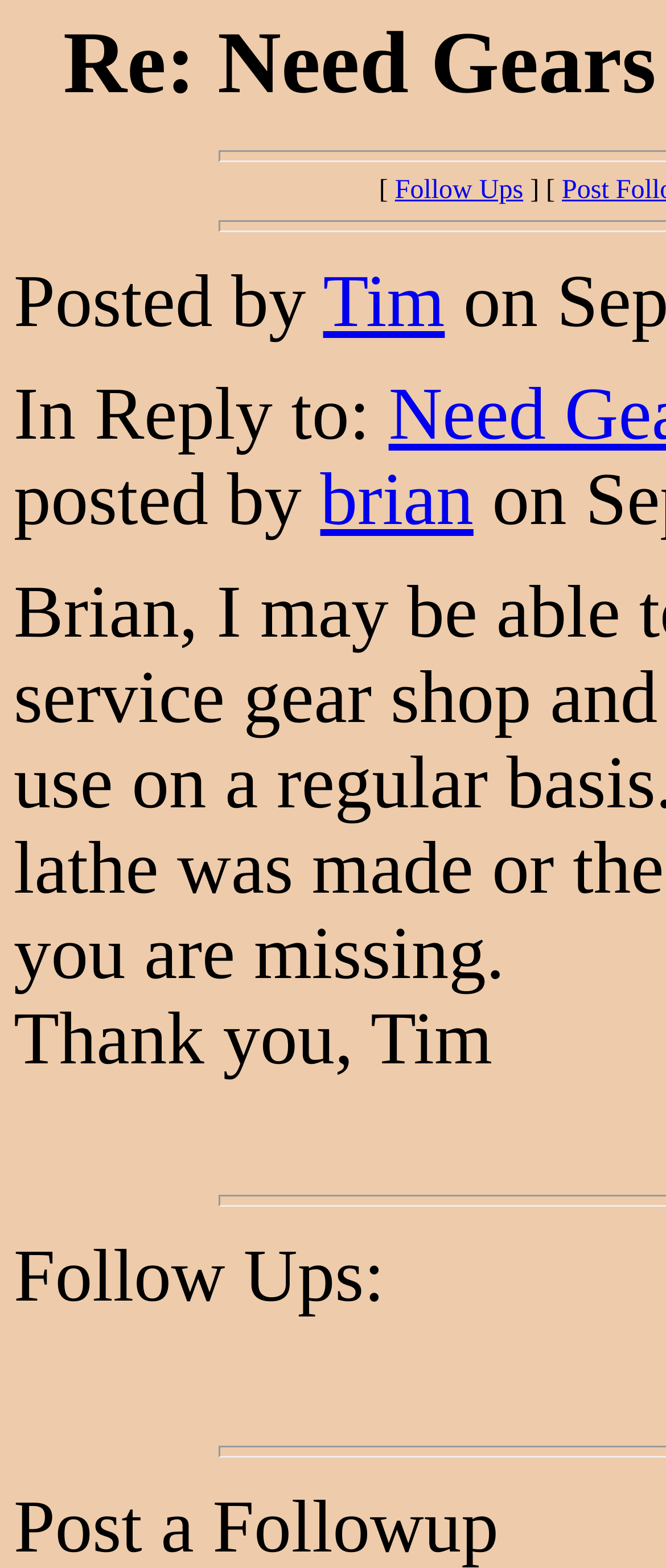What is the tone of the reply message?
From the screenshot, supply a one-word or short-phrase answer.

Thankful